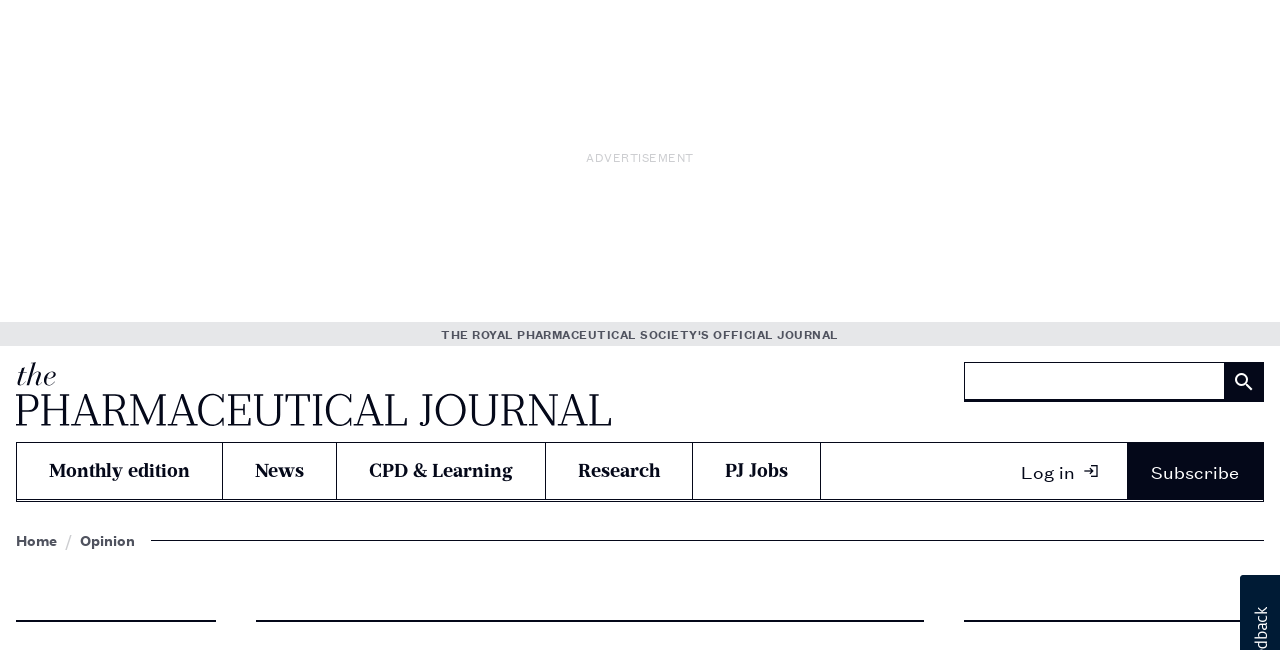What is the location of the login link?
Based on the screenshot, provide a one-word or short-phrase response.

Top right corner